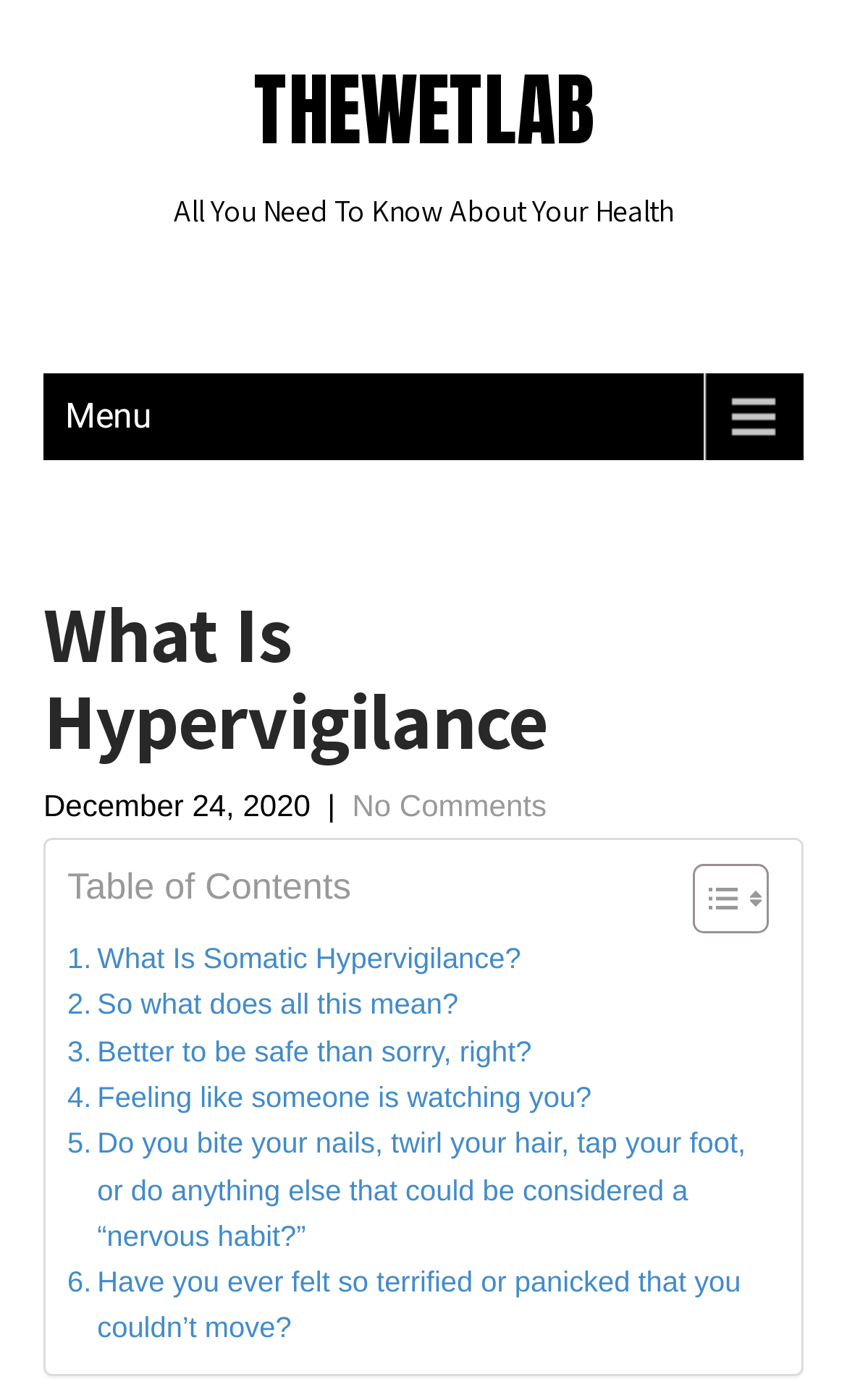Please answer the following question as detailed as possible based on the image: 
How many links are in the table of contents?

I counted the number of links in the table of contents by looking at the links '. What Is Somatic Hypervigilance?', '. So what does all this mean?', '. Better to be safe than sorry, right?', '. Feeling like someone is watching you?', '. Do you bite your nails, twirl your hair, tap your foot, or do anything else that could be considered a “nervous habit?”', and '. Have you ever felt so terrified or panicked that you couldn’t move?'.